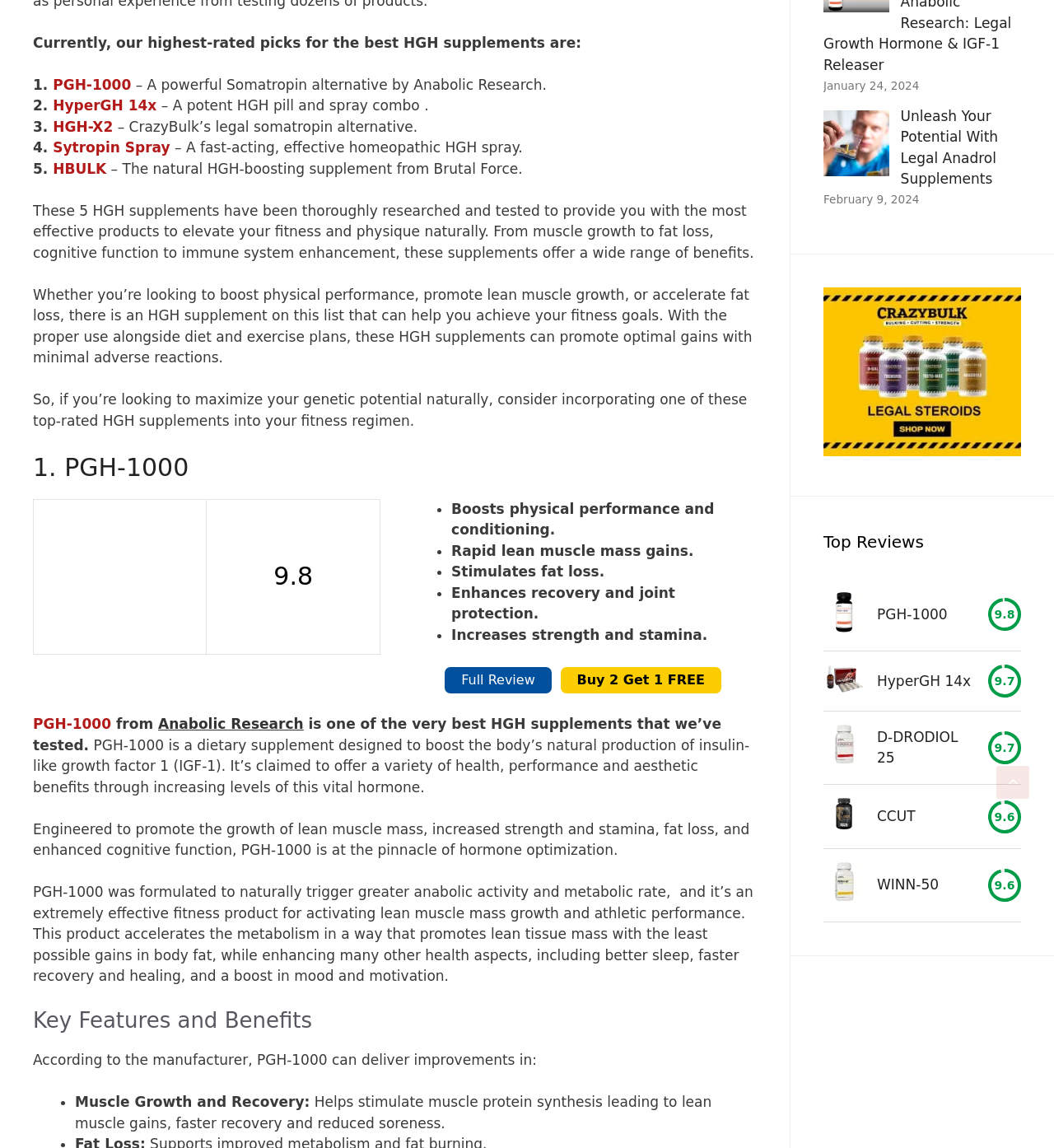Based on the image, provide a detailed and complete answer to the question: 
Who manufactures PGH-1000?

I read the description of PGH-1000 on the webpage, which mentions that it is manufactured by Anabolic Research.